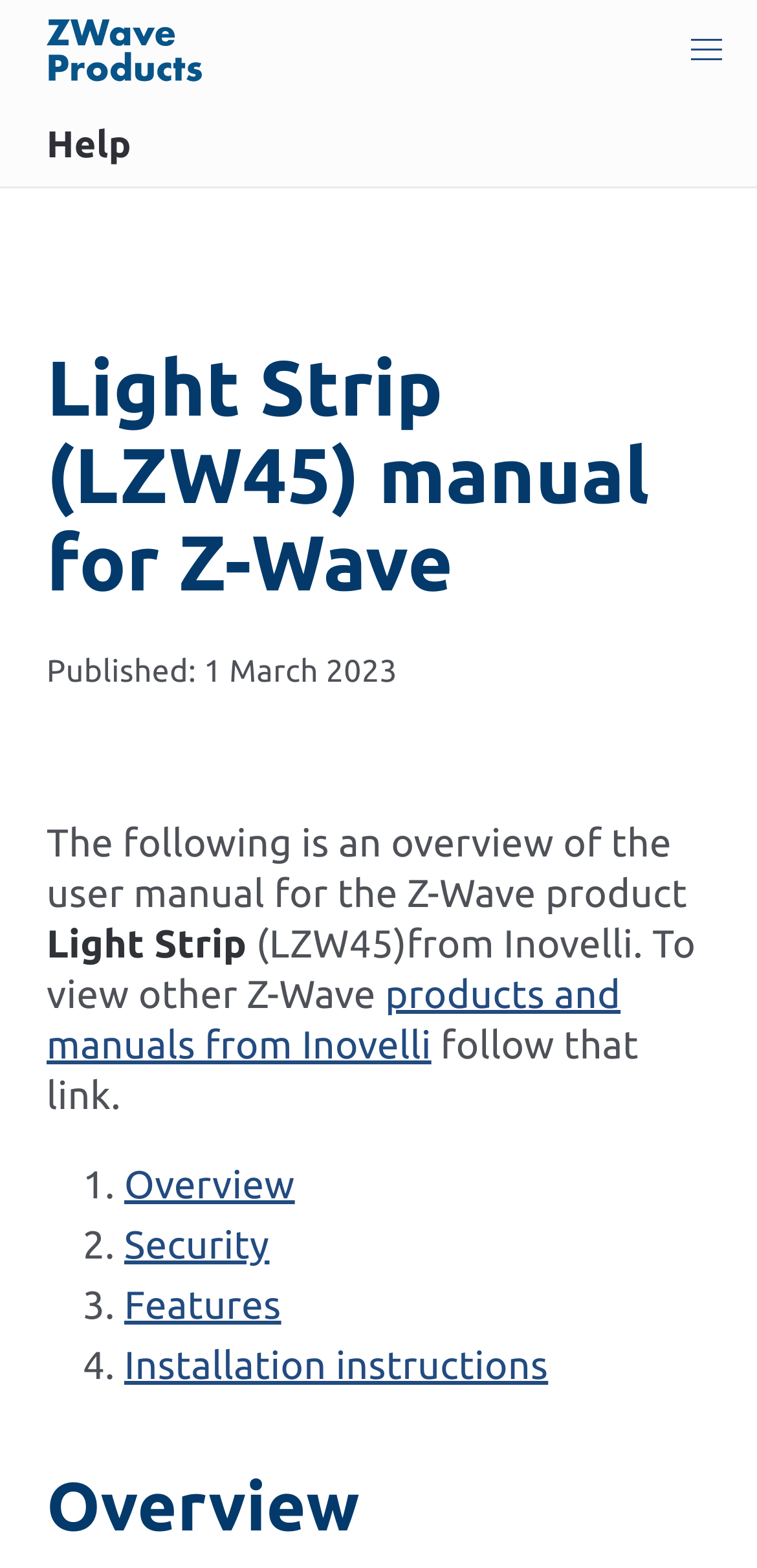Please identify the bounding box coordinates of the element I should click to complete this instruction: 'Open the menu'. The coordinates should be given as four float numbers between 0 and 1, like this: [left, top, right, bottom].

[0.867, 0.0, 1.0, 0.064]